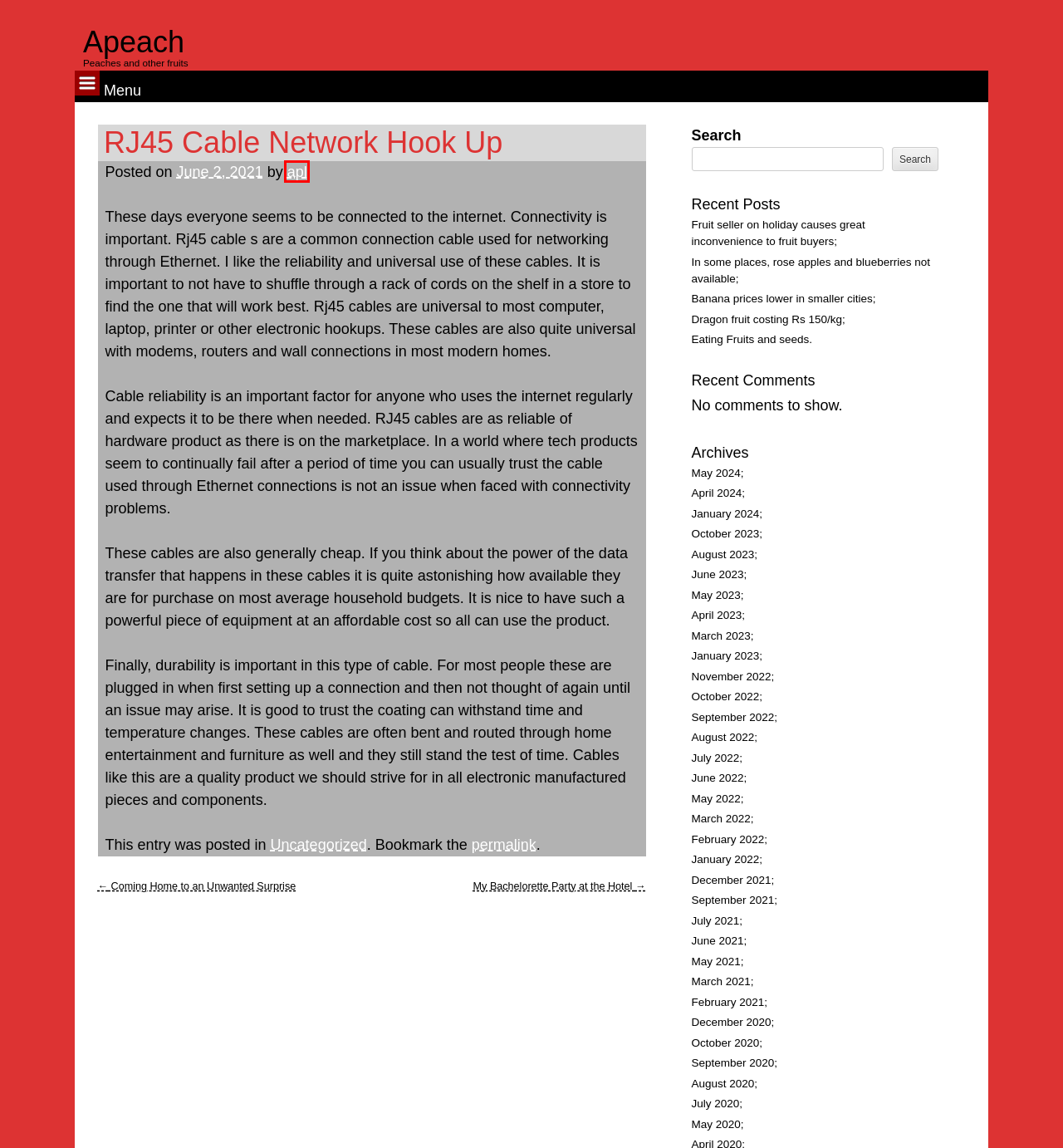You have a screenshot showing a webpage with a red bounding box highlighting an element. Choose the webpage description that best fits the new webpage after clicking the highlighted element. The descriptions are:
A. June 2023 – Apeach
B. September 2022 – Apeach
C. May 2024 – Apeach
D. apl – Apeach
E. Fruit seller on holiday causes great inconvenience to fruit buyers – Apeach
F. December 2021 – Apeach
G. April 2024 – Apeach
H. March 2023 – Apeach

D